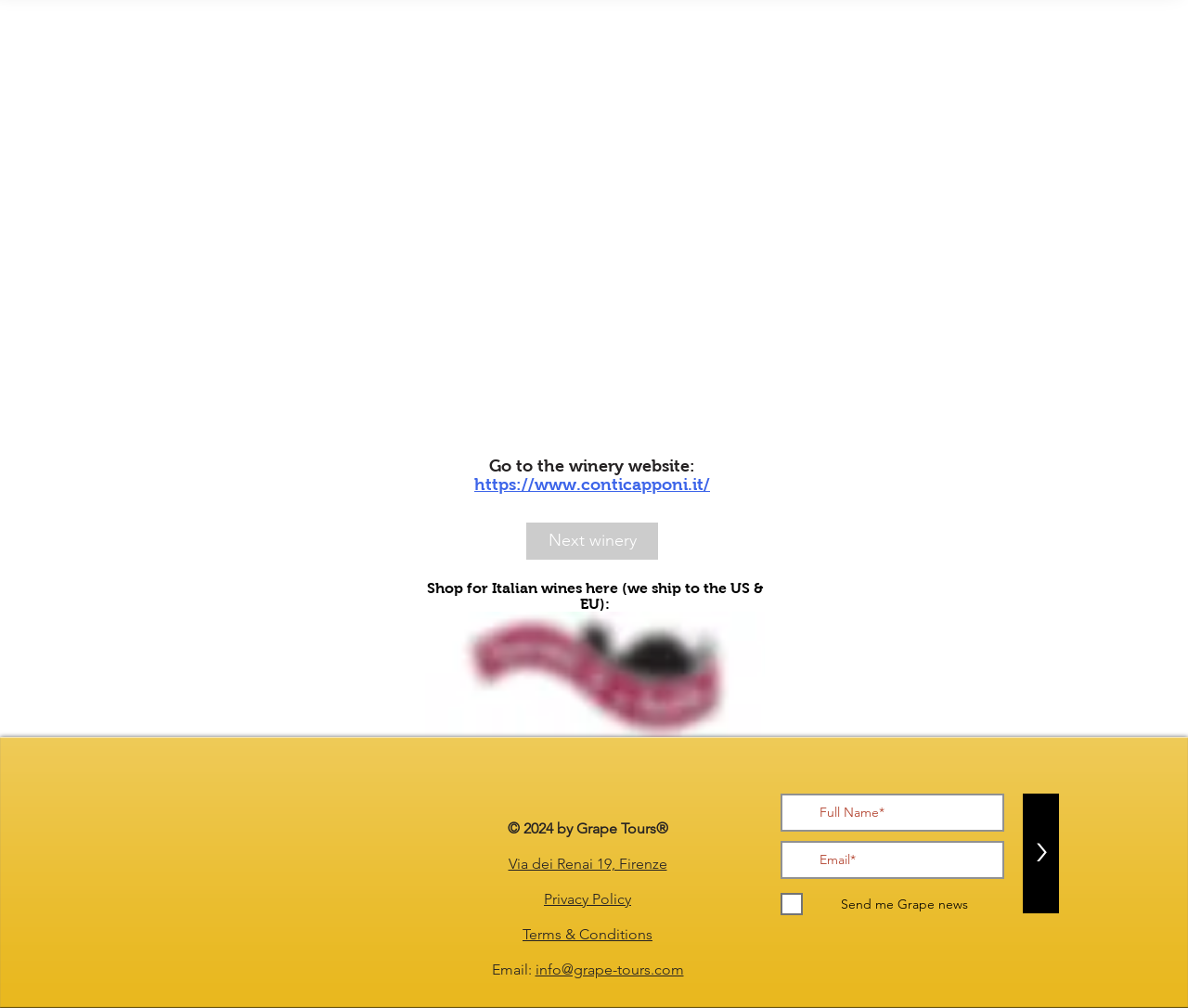What is the website's copyright year?
Answer the question with as much detail as possible.

The copyright year can be found at the bottom of the webpage, where it says '© 2024 by Grape Tours®'.